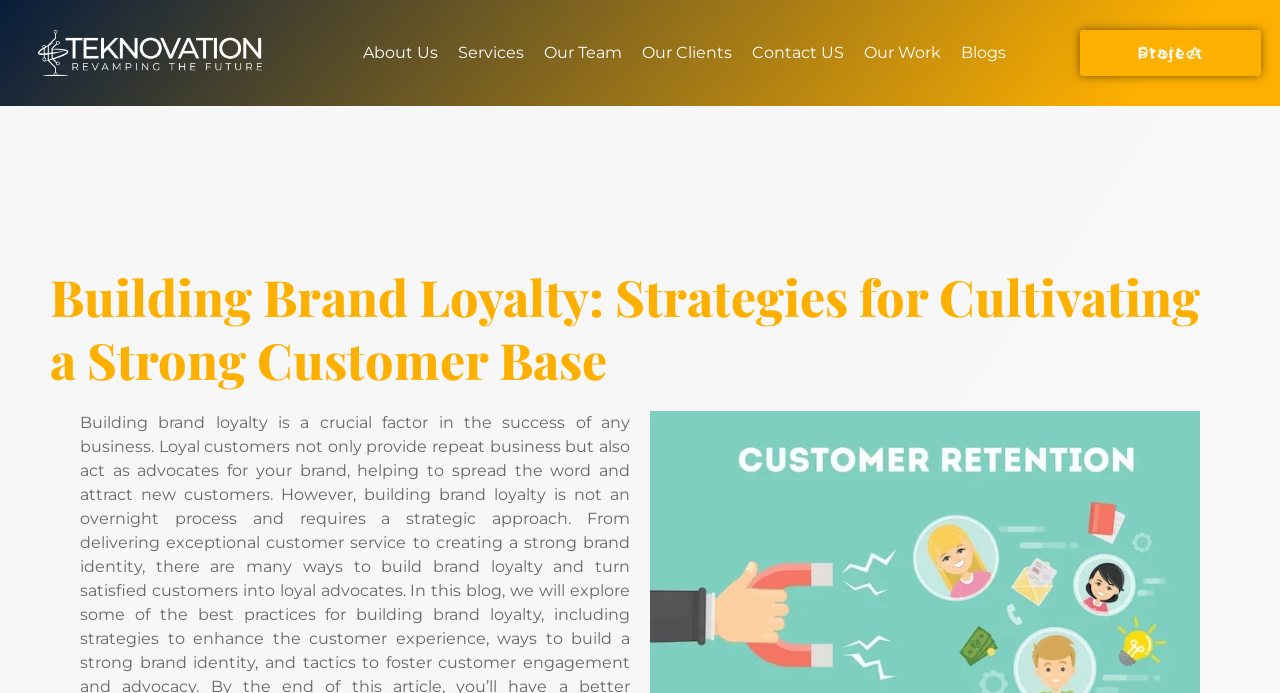Determine the bounding box coordinates of the clickable element to complete this instruction: "visit the homepage". Provide the coordinates in the format of four float numbers between 0 and 1, [left, top, right, bottom].

[0.008, 0.043, 0.226, 0.11]